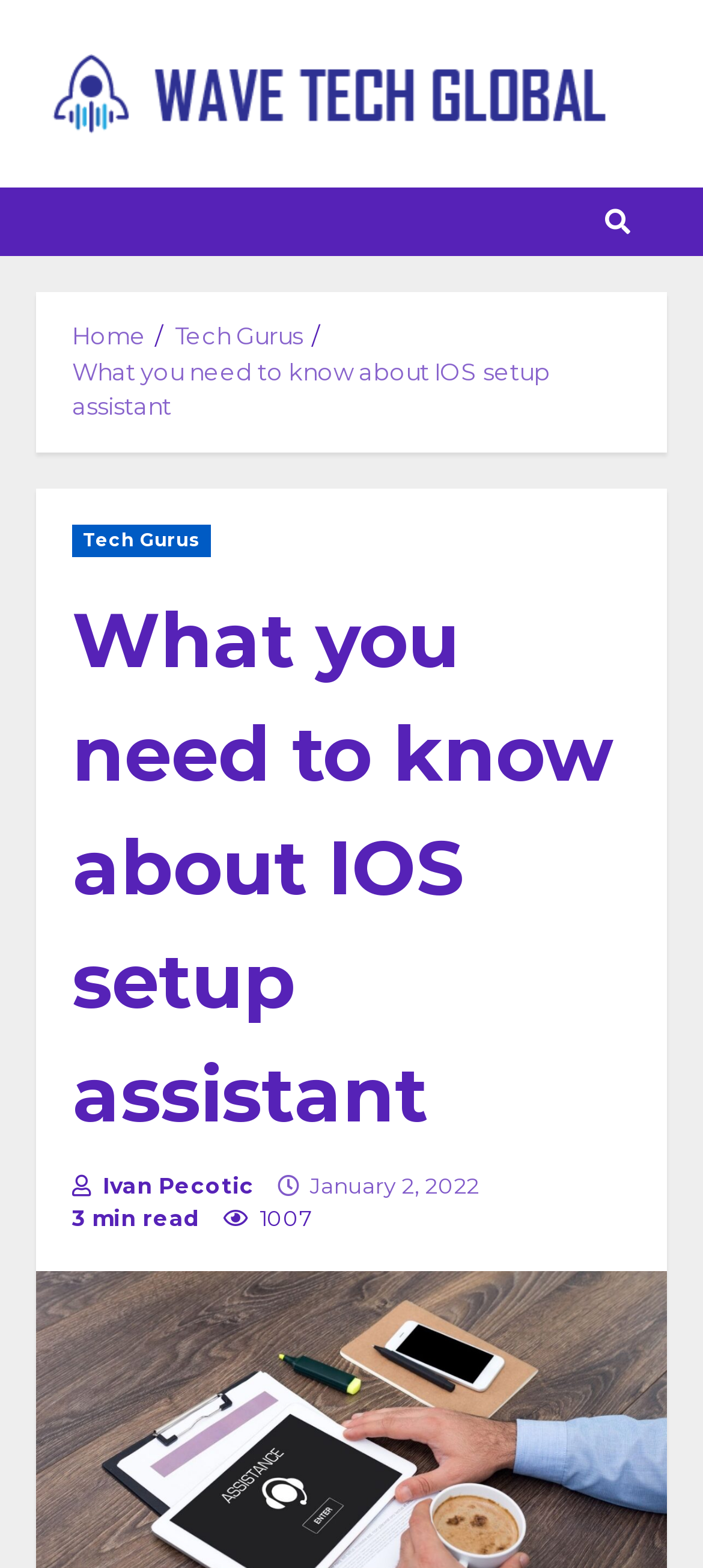How long does it take to read the article?
Using the image as a reference, answer with just one word or a short phrase.

3 min